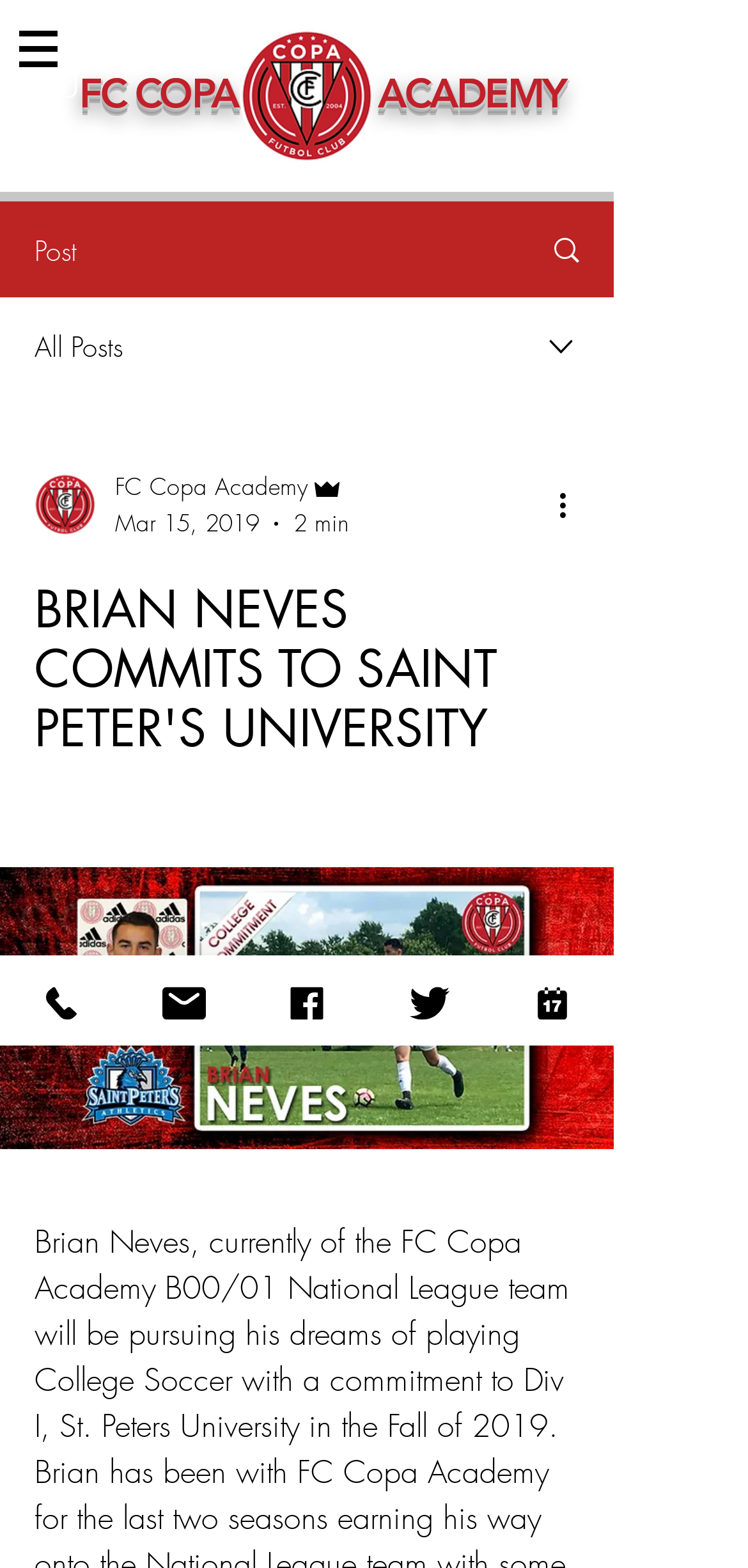What is the position of the navigation menu?
Please ensure your answer is as detailed and informative as possible.

I analyzed the bounding box coordinates of the navigation element and its child elements. The navigation element has a bounding box of [0.0, 0.0, 0.103, 0.062], which indicates that it is located at the top left corner of the webpage.